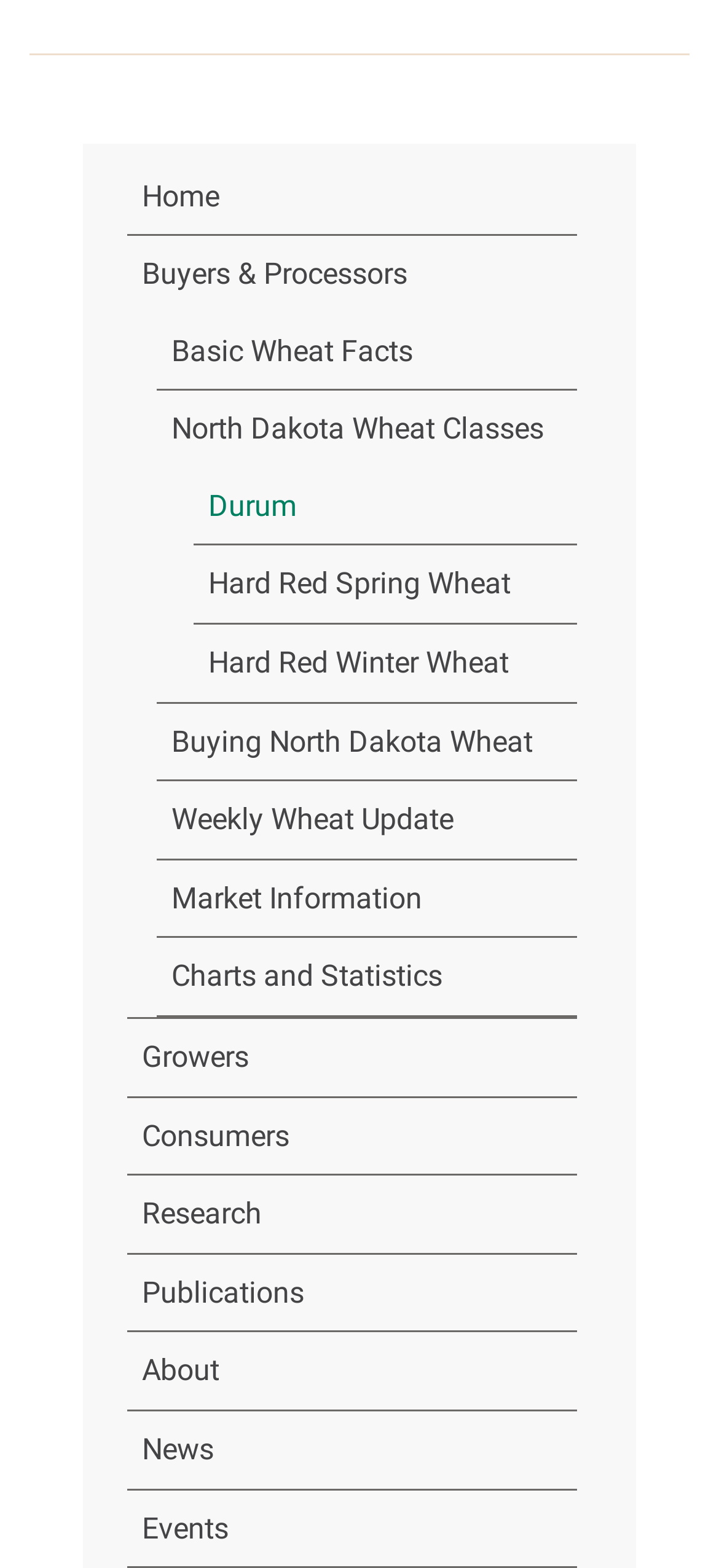Pinpoint the bounding box coordinates of the area that must be clicked to complete this instruction: "visit about page".

[0.177, 0.85, 0.803, 0.899]